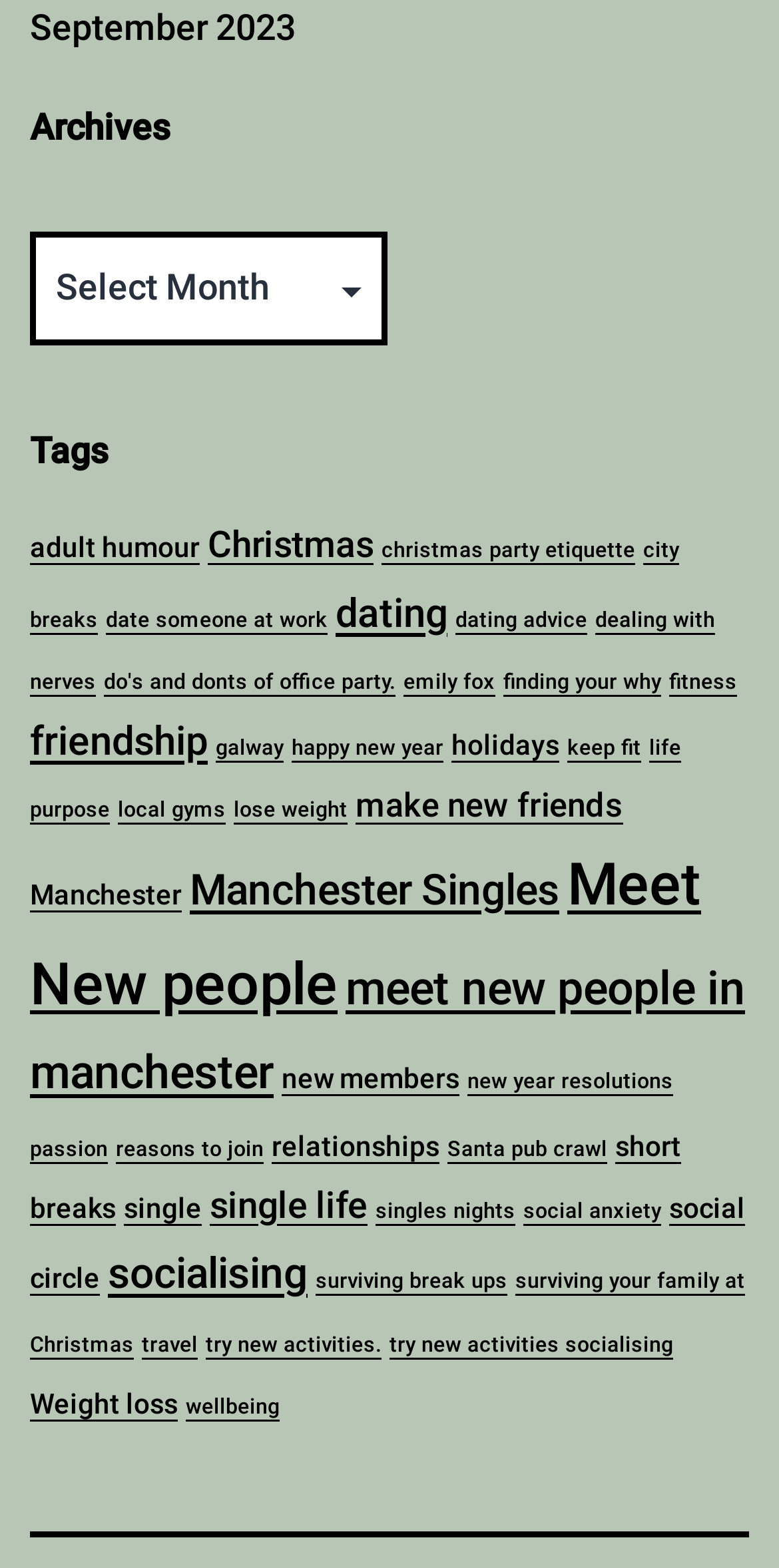Please locate the bounding box coordinates of the element's region that needs to be clicked to follow the instruction: "Explore 'short breaks' topics". The bounding box coordinates should be provided as four float numbers between 0 and 1, i.e., [left, top, right, bottom].

[0.038, 0.721, 0.874, 0.78]